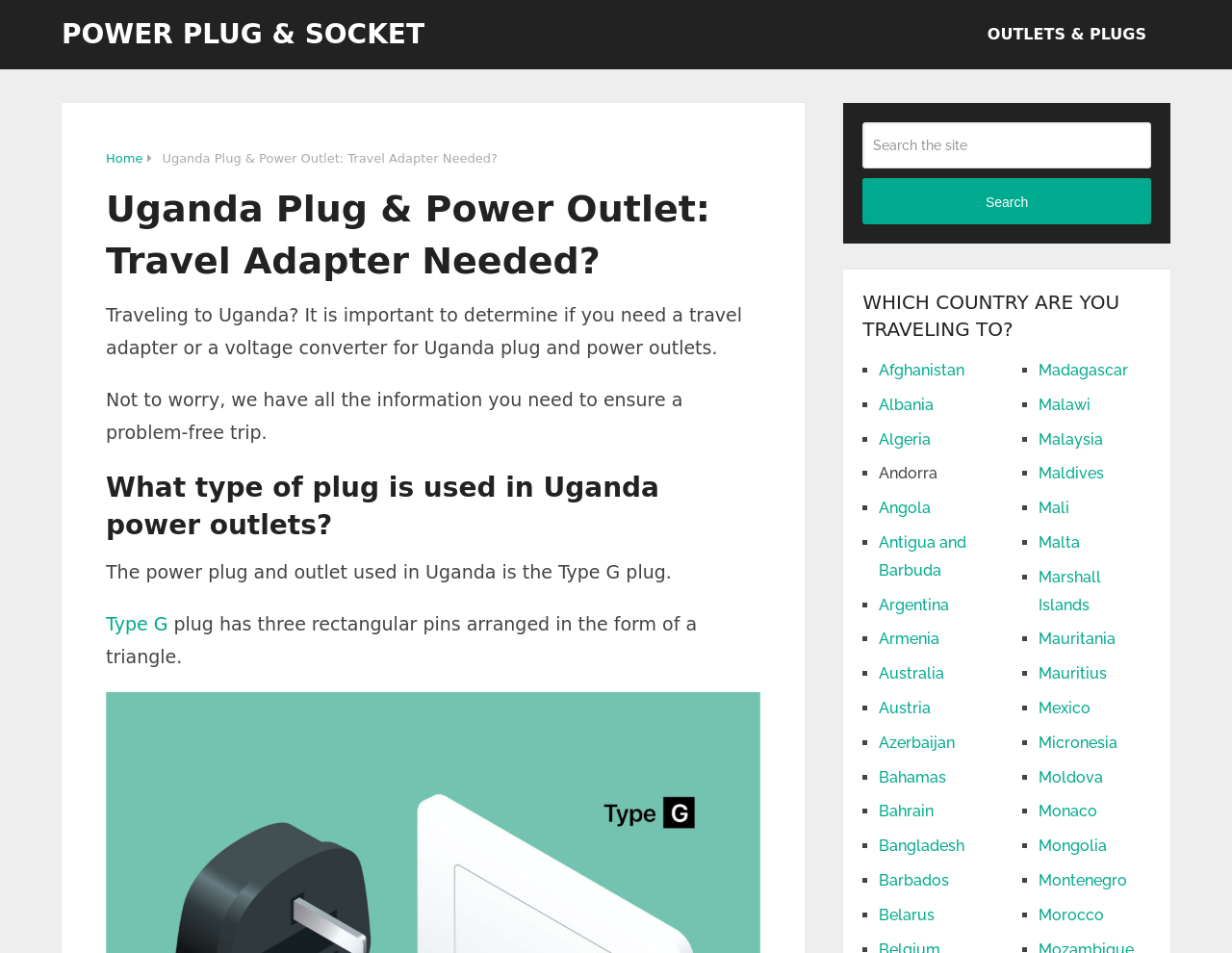How many rectangular pins does the Type G plug have?
Answer the question with detailed information derived from the image.

The answer can be found in the section 'What type of plug is used in Uganda power outlets?' which describes the Type G plug as having 'three rectangular pins arranged in the form of a triangle'.